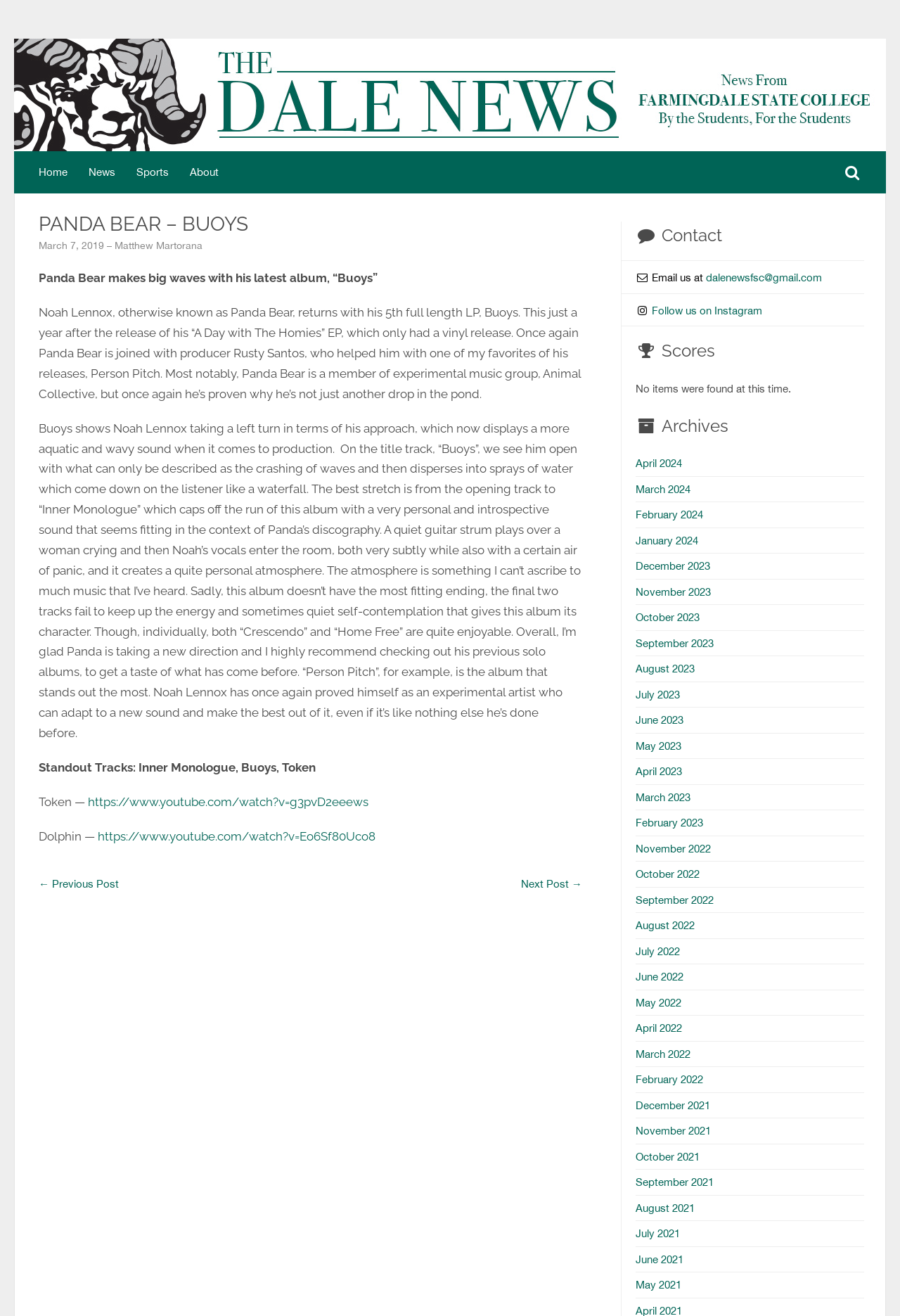Can you determine the bounding box coordinates of the area that needs to be clicked to fulfill the following instruction: "Follow the link to the YouTube video Token"?

[0.098, 0.604, 0.409, 0.615]